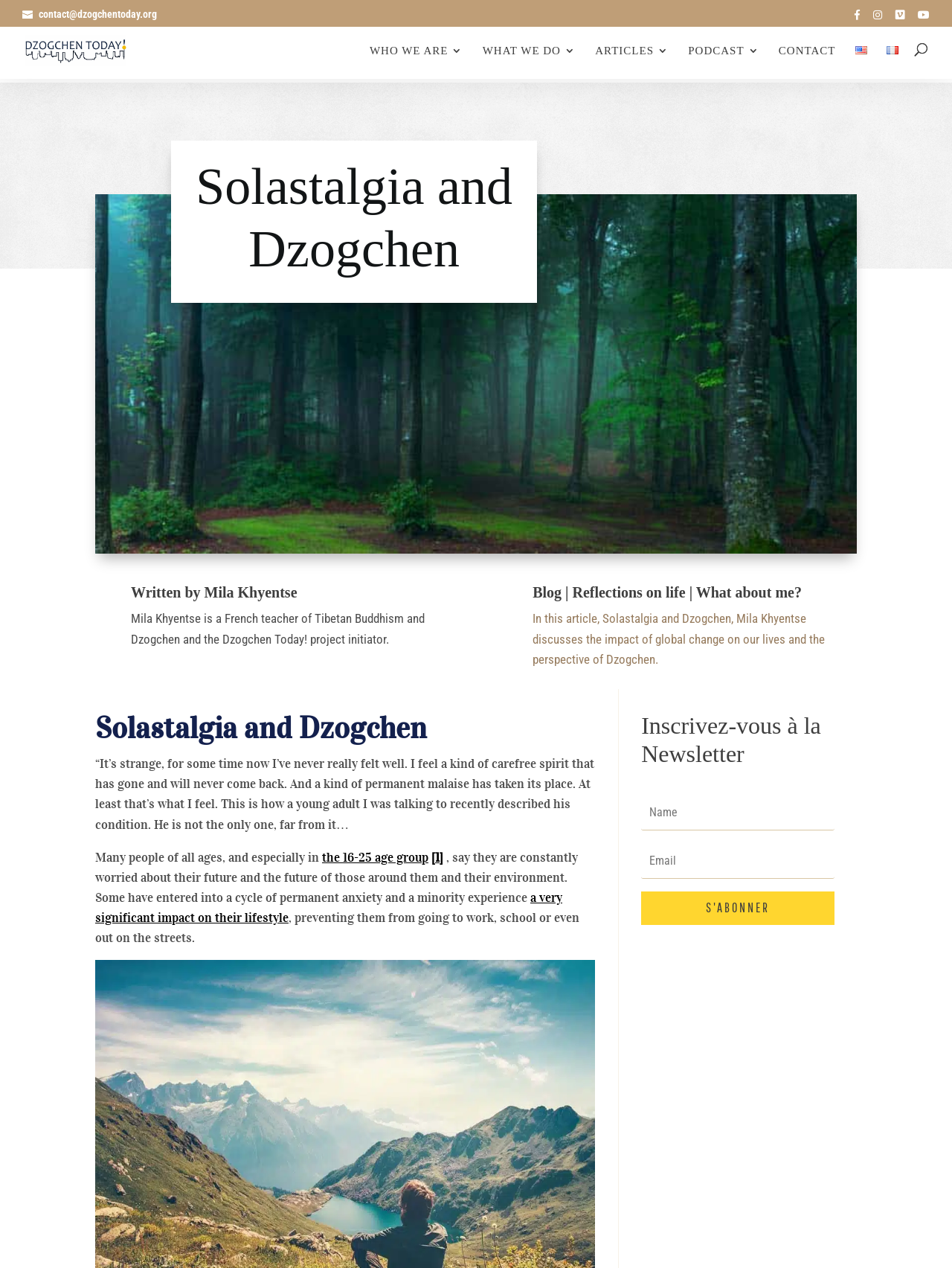Deliver a detailed narrative of the webpage's visual and textual elements.

The webpage is about Dzogchen Today!, a website focused on Tibetan Buddhism and Dzogchen. At the top, there are several links and icons, including a contact email, social media links, and language options. Below this, there is a main heading "Solastalgia and Dzogchen" followed by a subheading "Written by Mila Khyentse", who is a French teacher of Tibetan Buddhism and the initiator of the Dzogchen Today! project.

To the left of the main heading, there is an image of Mila Khyentse. The main content of the webpage is an article discussing the impact of global change on our lives and the perspective of Dzogchen. The article begins with a quote from a young adult describing their feelings of malaise and anxiety about the future. The text then goes on to discuss how many people, especially in the 16-25 age group, are worried about their future and the environment, leading to anxiety and a significant impact on their lifestyle.

On the right side of the webpage, there is a section with links to other articles, a podcast, and a contact page. Below this, there is a newsletter subscription section with two text boxes and a "S'ABONNER" button. At the very bottom of the webpage, there are several social media links and a "Follow on click-to-email" link.